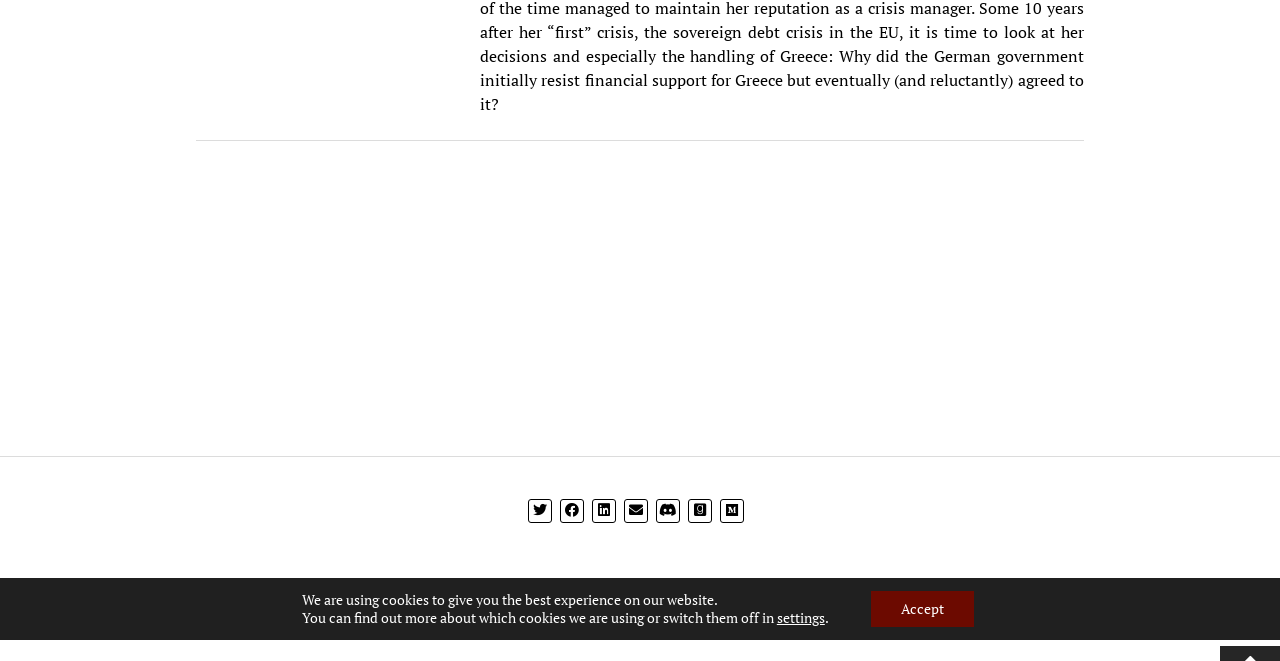From the webpage screenshot, predict the bounding box of the UI element that matches this description: "About us".

[0.233, 0.866, 0.28, 0.896]